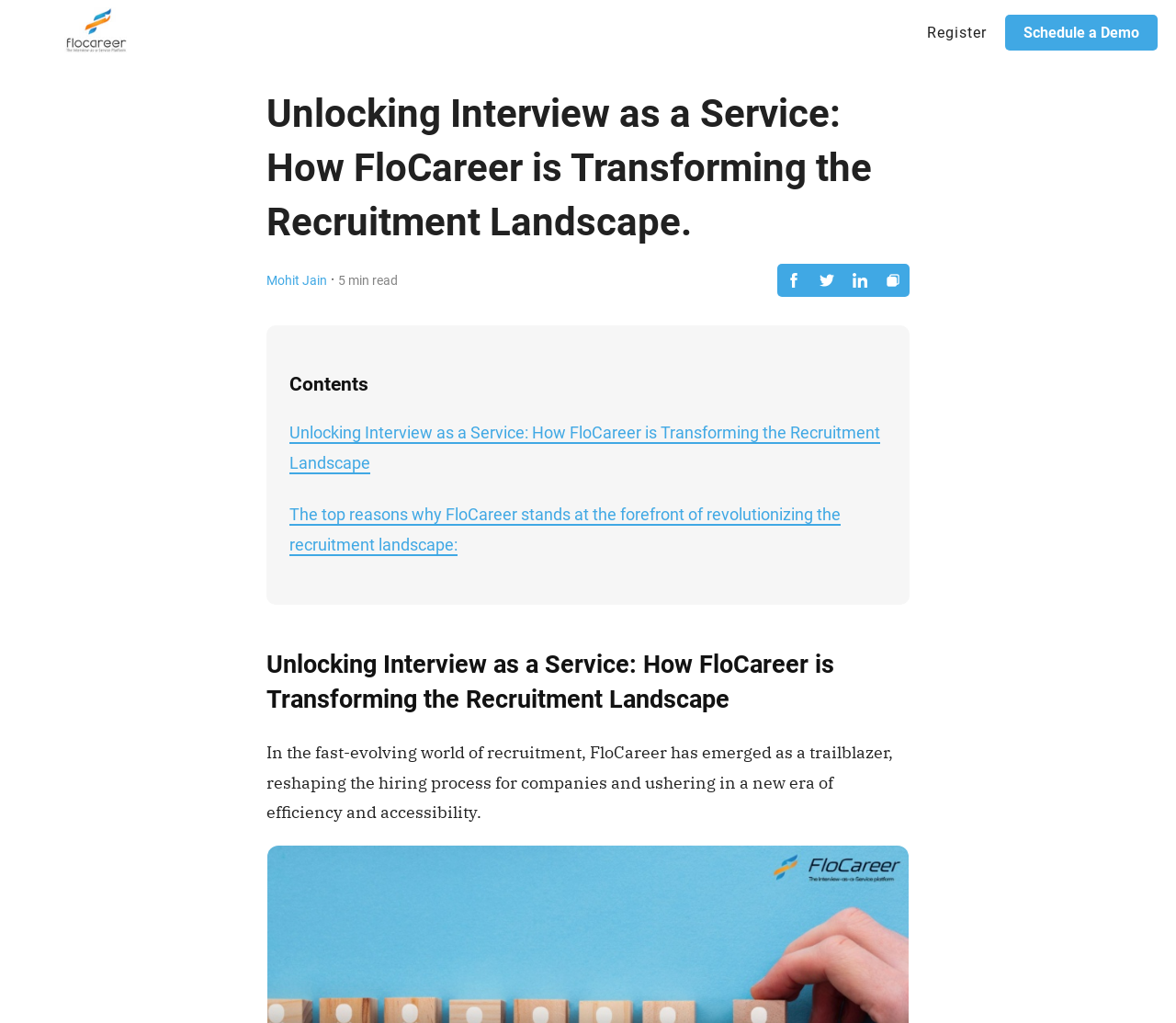What is the name of the company mentioned on the webpage?
Please give a detailed and elaborate answer to the question.

The name of the company mentioned on the webpage is FloCareer, which can be found in the image element with the text 'FloCareer' and also in the heading element with the text 'Unlocking Interview as a Service: How FloCareer is Transforming the Recruitment Landscape.'